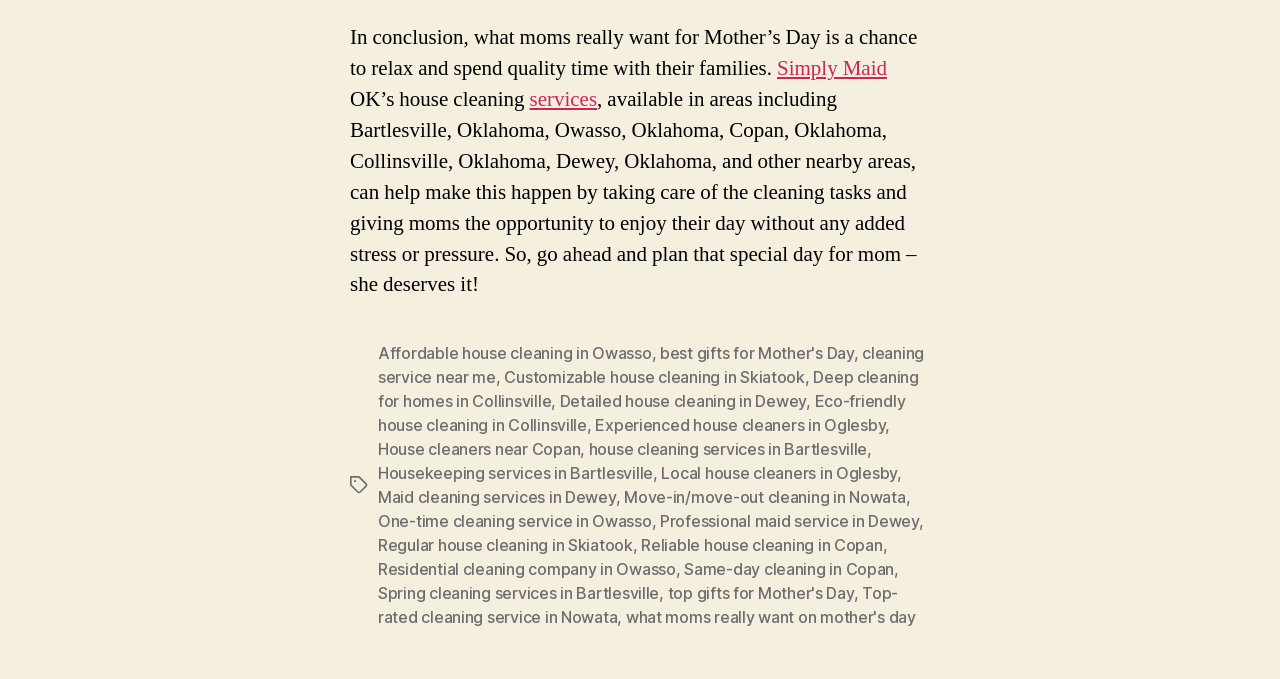Use a single word or phrase to answer the following:
What type of links are provided on the webpage?

links to cleaning services